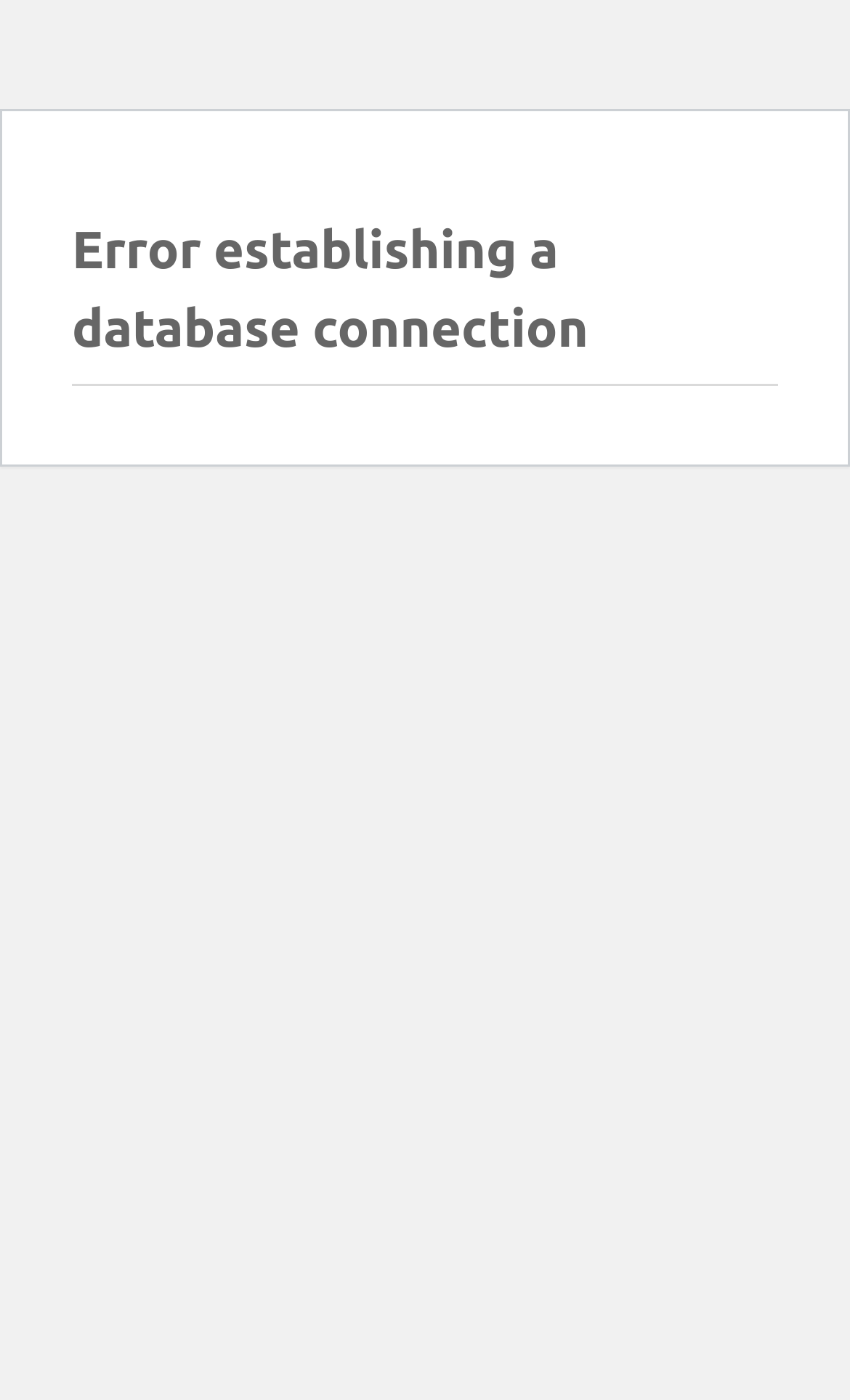Please find and report the primary heading text from the webpage.

Error establishing a database connection